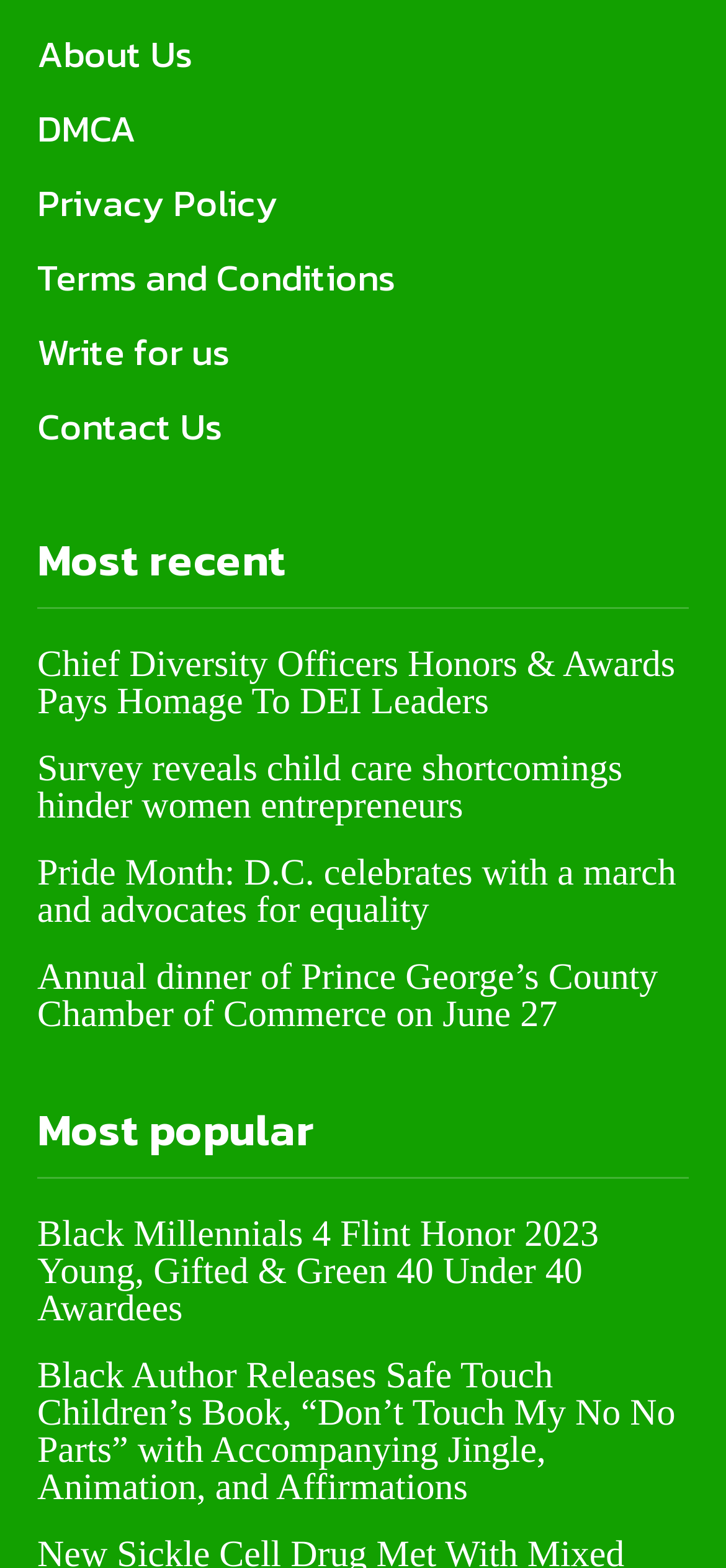Reply to the question with a single word or phrase:
Is there a section for popular articles?

Yes